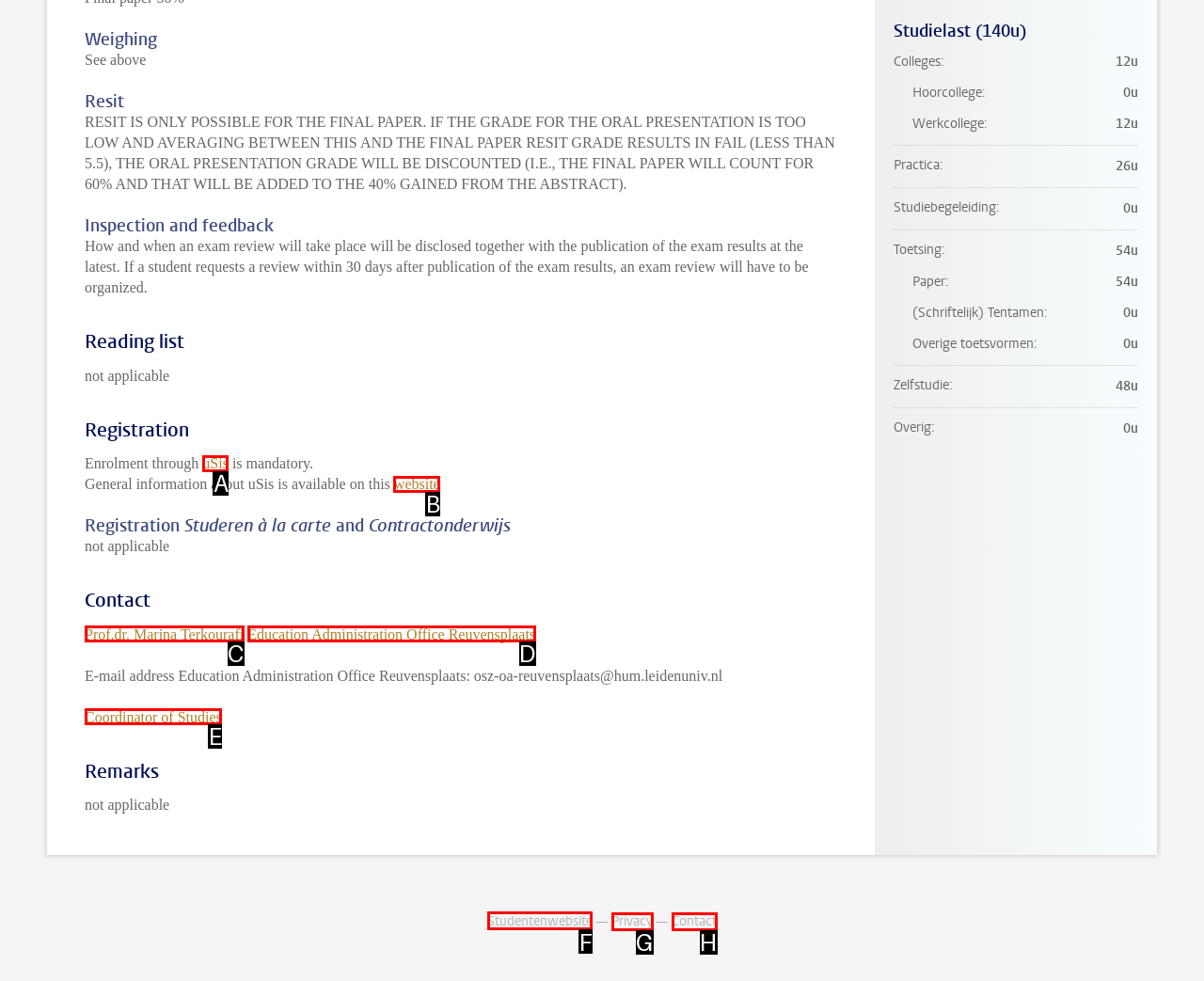Decide which letter you need to select to fulfill the task: Go to 'Studentenwebsite'
Answer with the letter that matches the correct option directly.

F